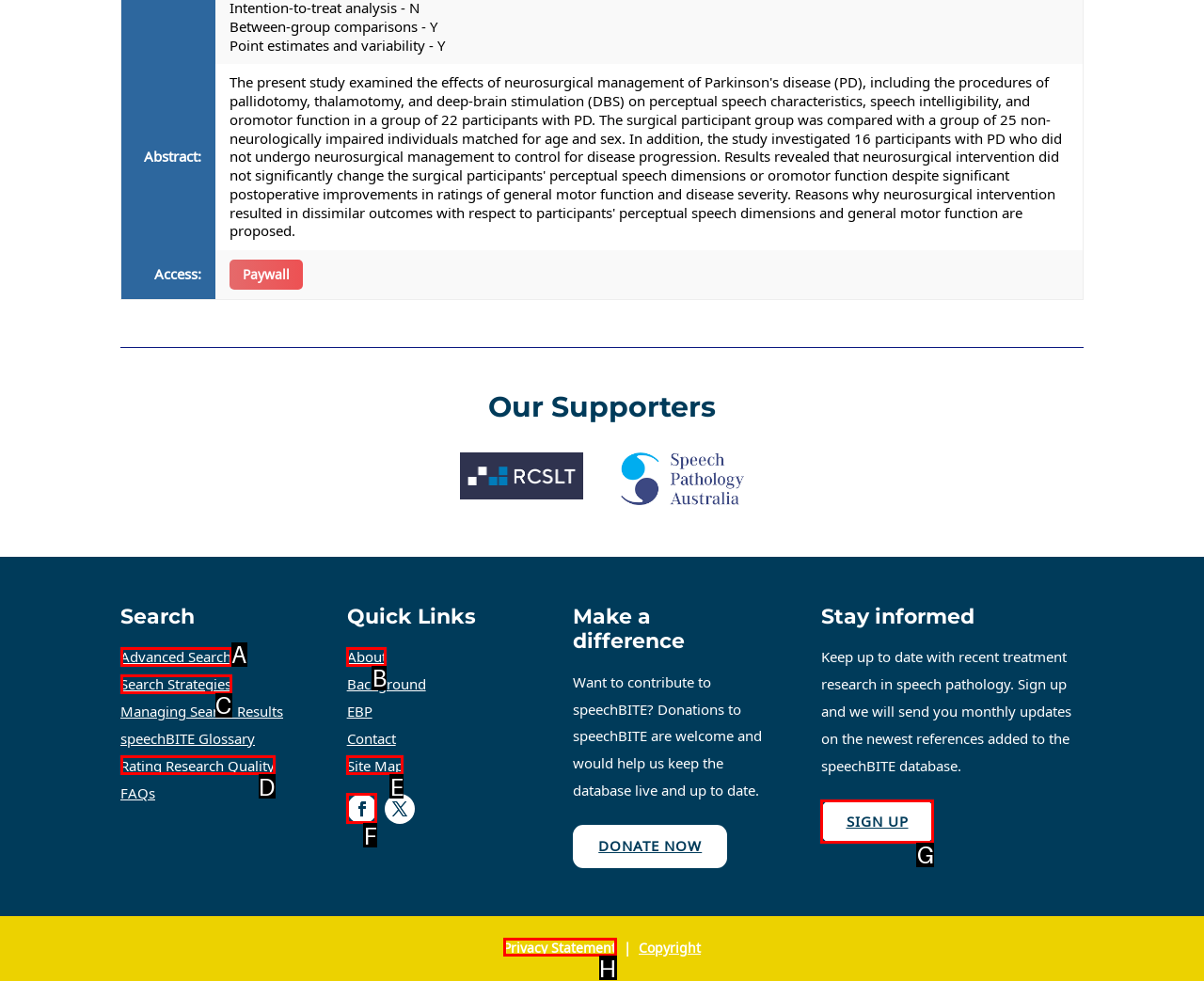Match the HTML element to the description: parent_node: Page 23-28. Answer with the letter of the correct option from the provided choices.

None